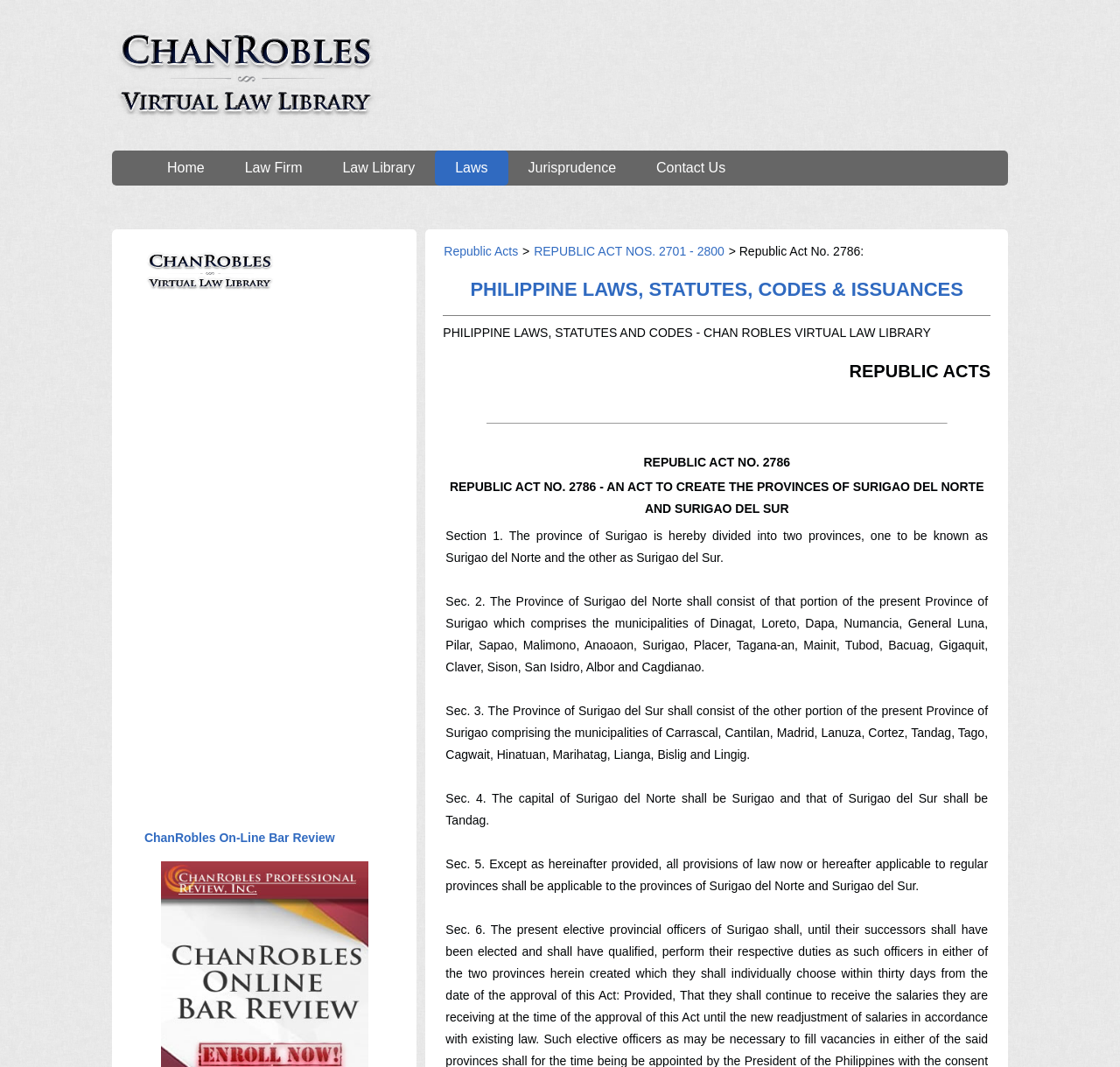Find the coordinates for the bounding box of the element with this description: "alt="chanrobles.com"".

[0.128, 0.262, 0.247, 0.275]